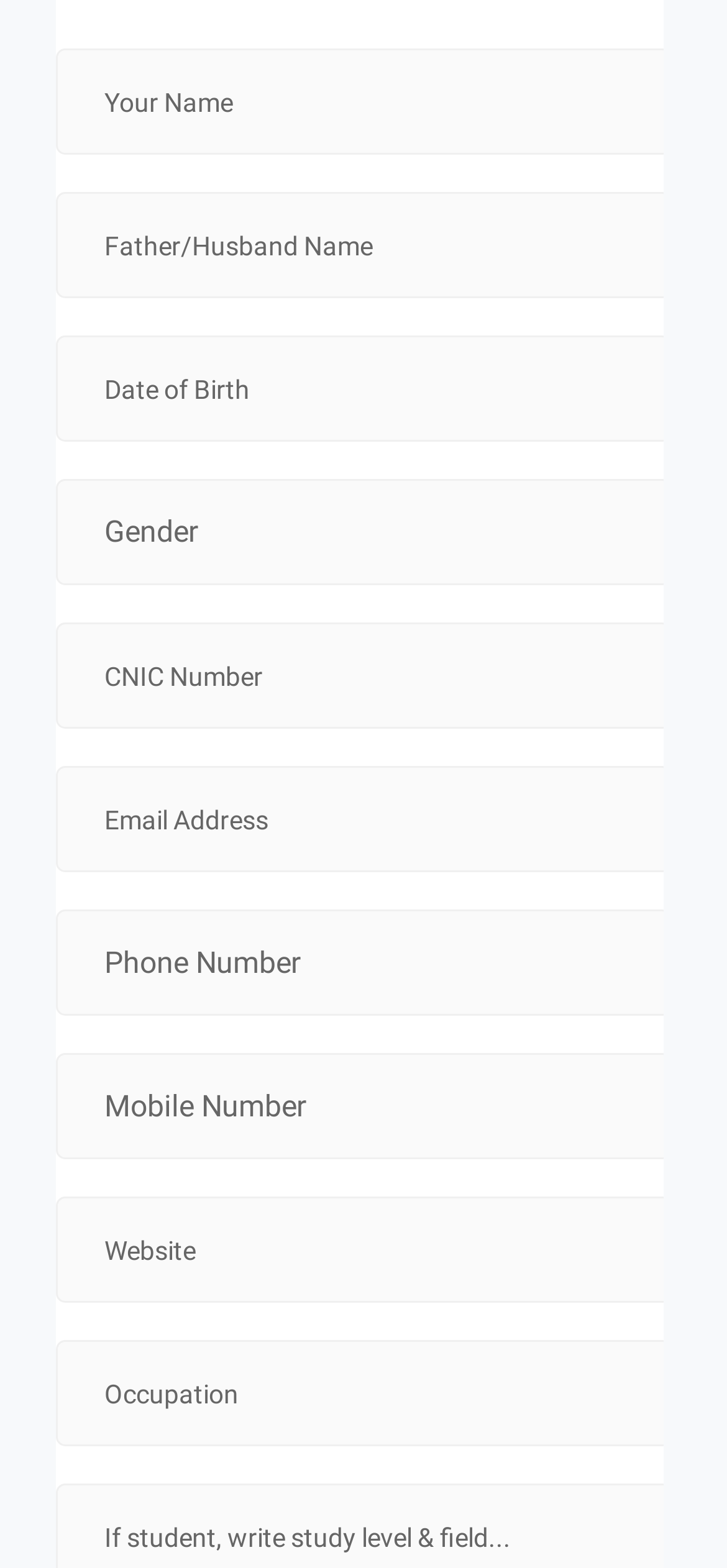Identify the bounding box coordinates of the part that should be clicked to carry out this instruction: "Type your email address".

[0.077, 0.488, 0.923, 0.556]